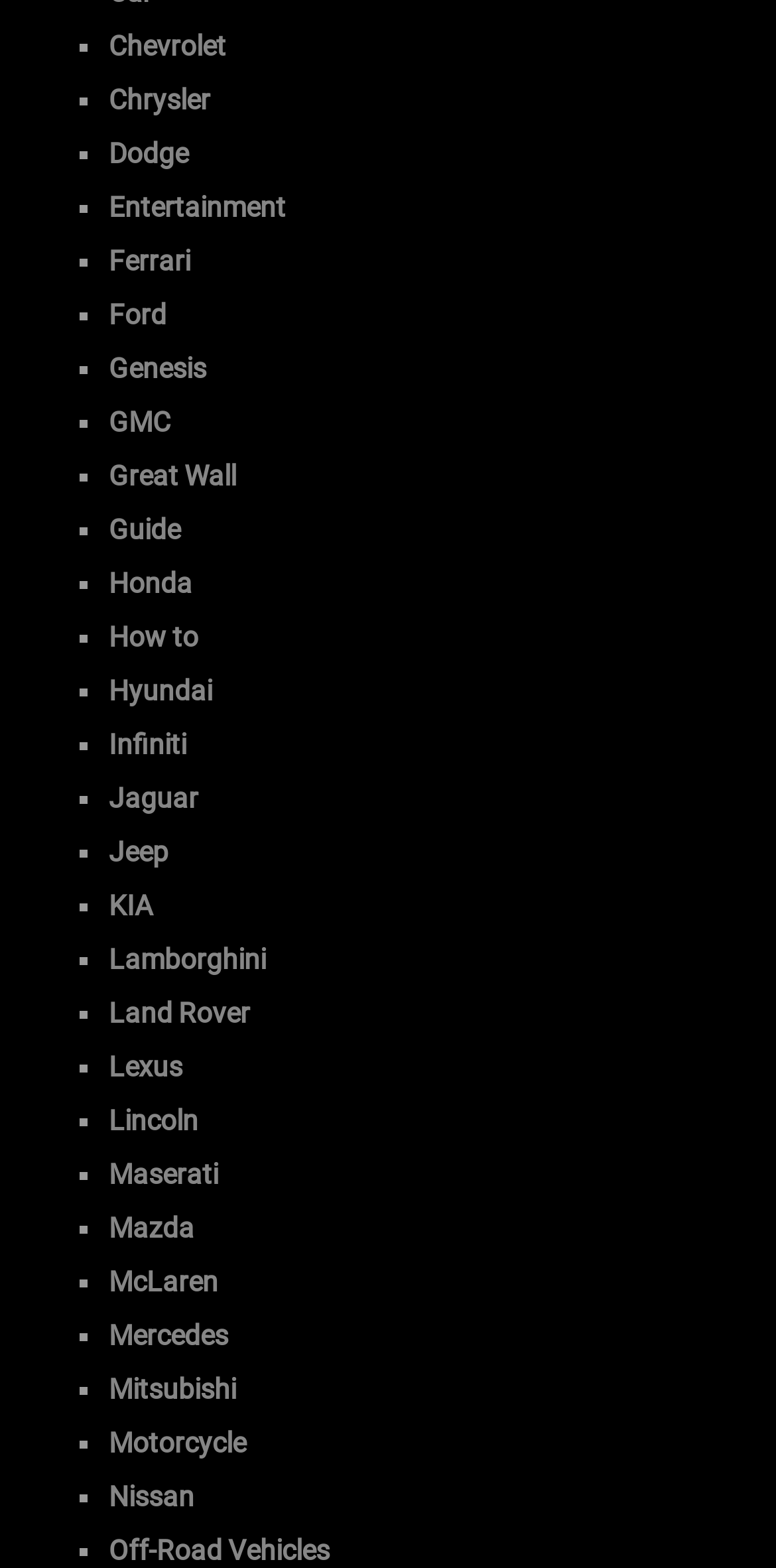Identify the bounding box coordinates of the region that needs to be clicked to carry out this instruction: "Select Ferrari". Provide these coordinates as four float numbers ranging from 0 to 1, i.e., [left, top, right, bottom].

[0.14, 0.156, 0.245, 0.176]